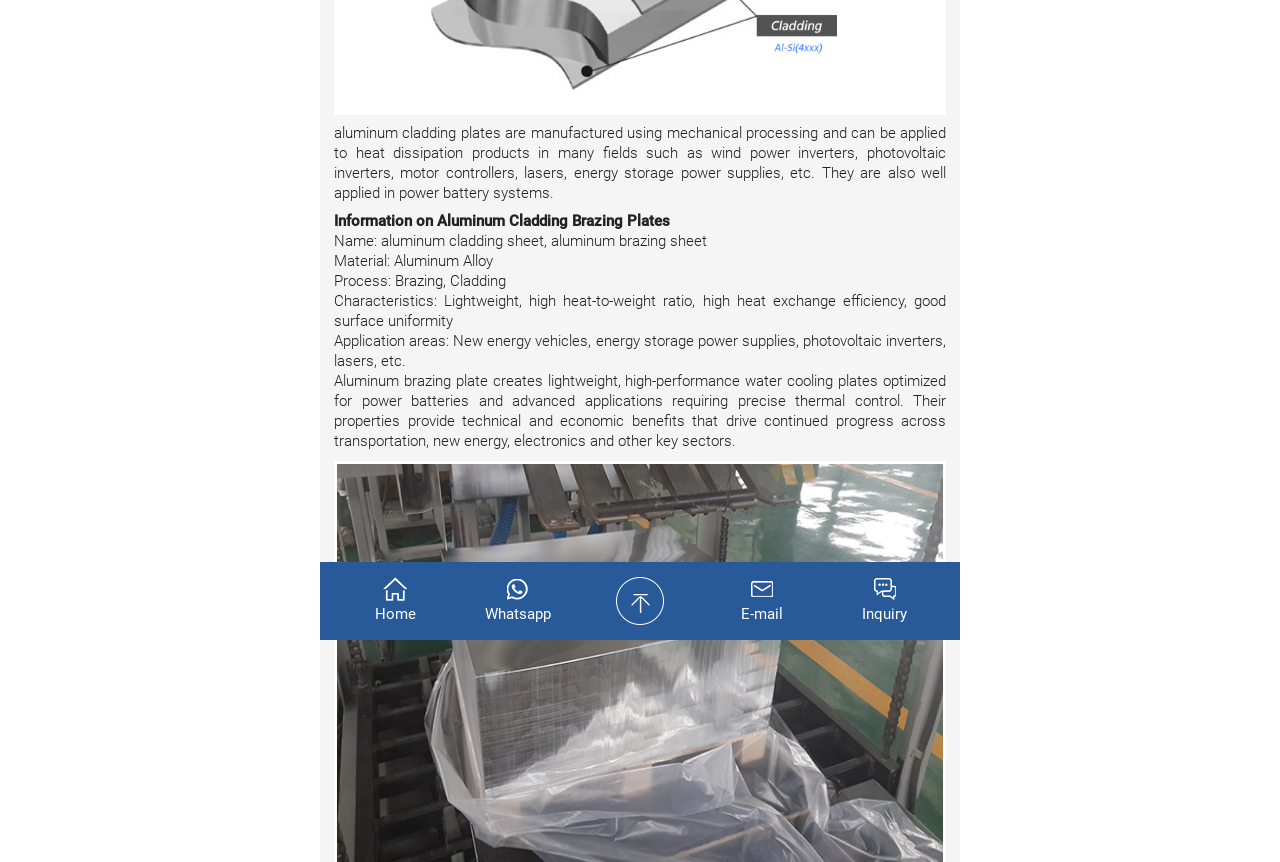Provide the bounding box for the UI element matching this description: "Inquiry".

[0.643, 0.677, 0.739, 0.723]